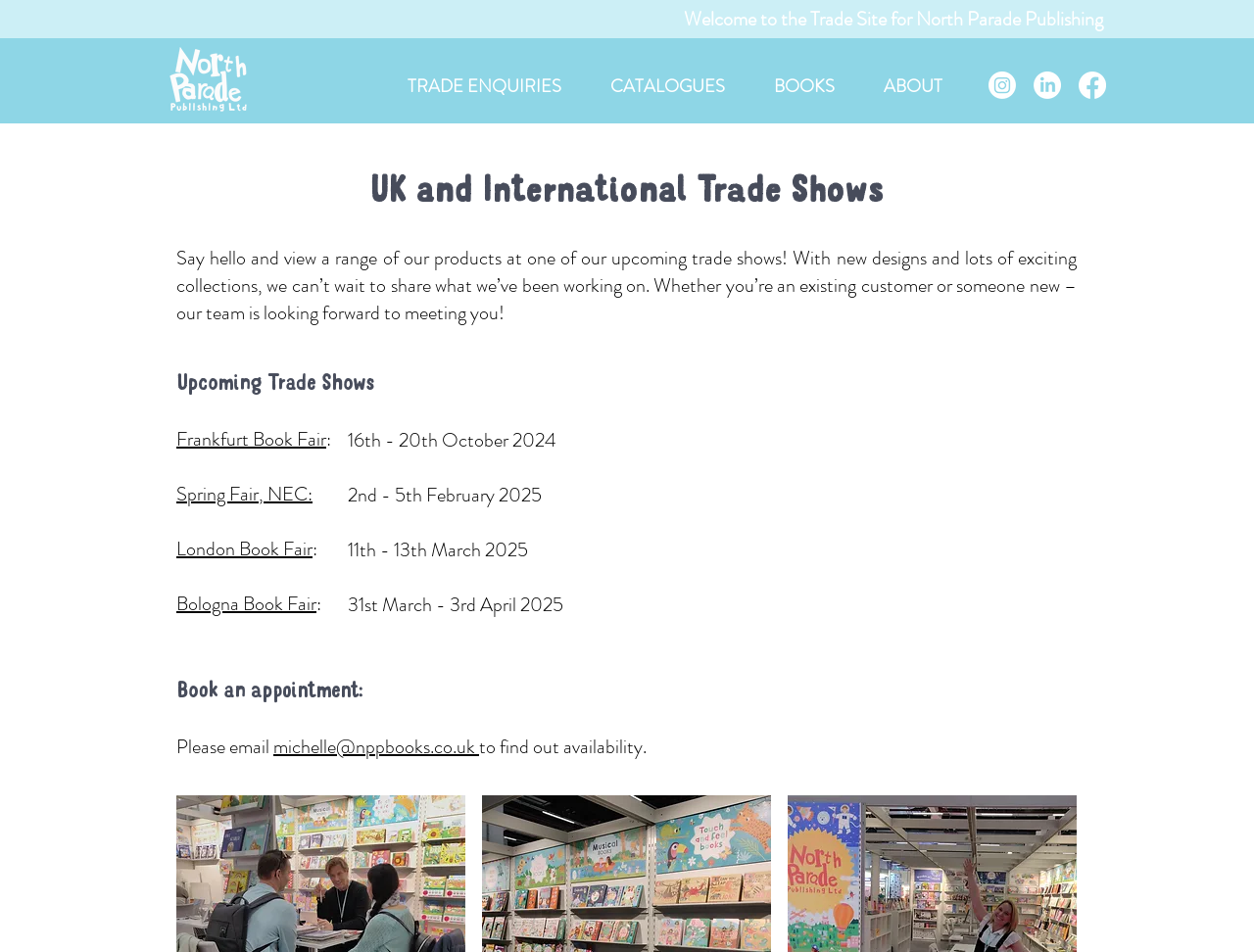Identify the bounding box of the UI component described as: "Frankfurt Book Fair".

[0.141, 0.447, 0.26, 0.477]